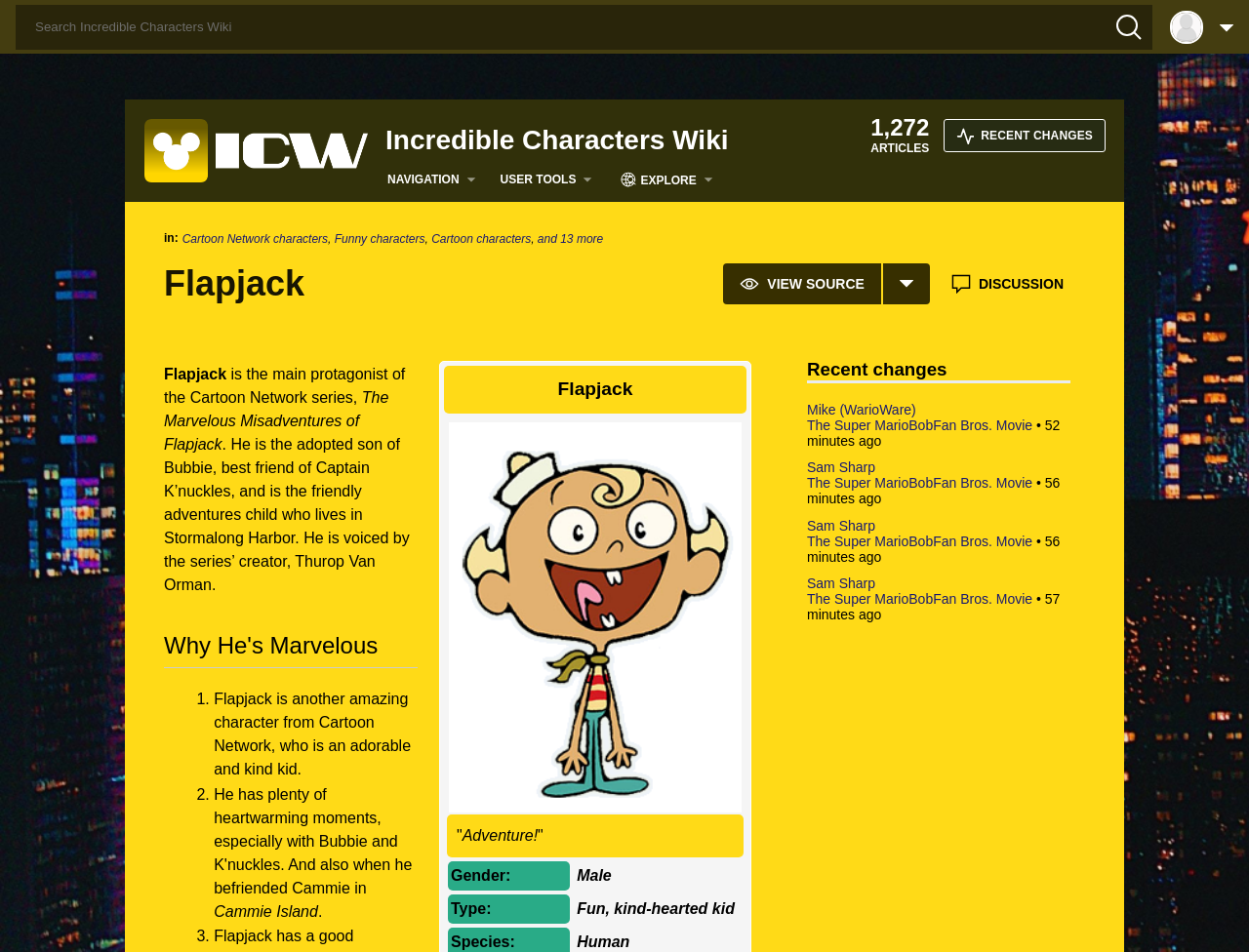Please use the details from the image to answer the following question comprehensively:
What is the name of the main protagonist of the Cartoon Network series?

The answer can be found in the heading 'Flapjack' and the subsequent text that describes him as the main protagonist of the Cartoon Network series.